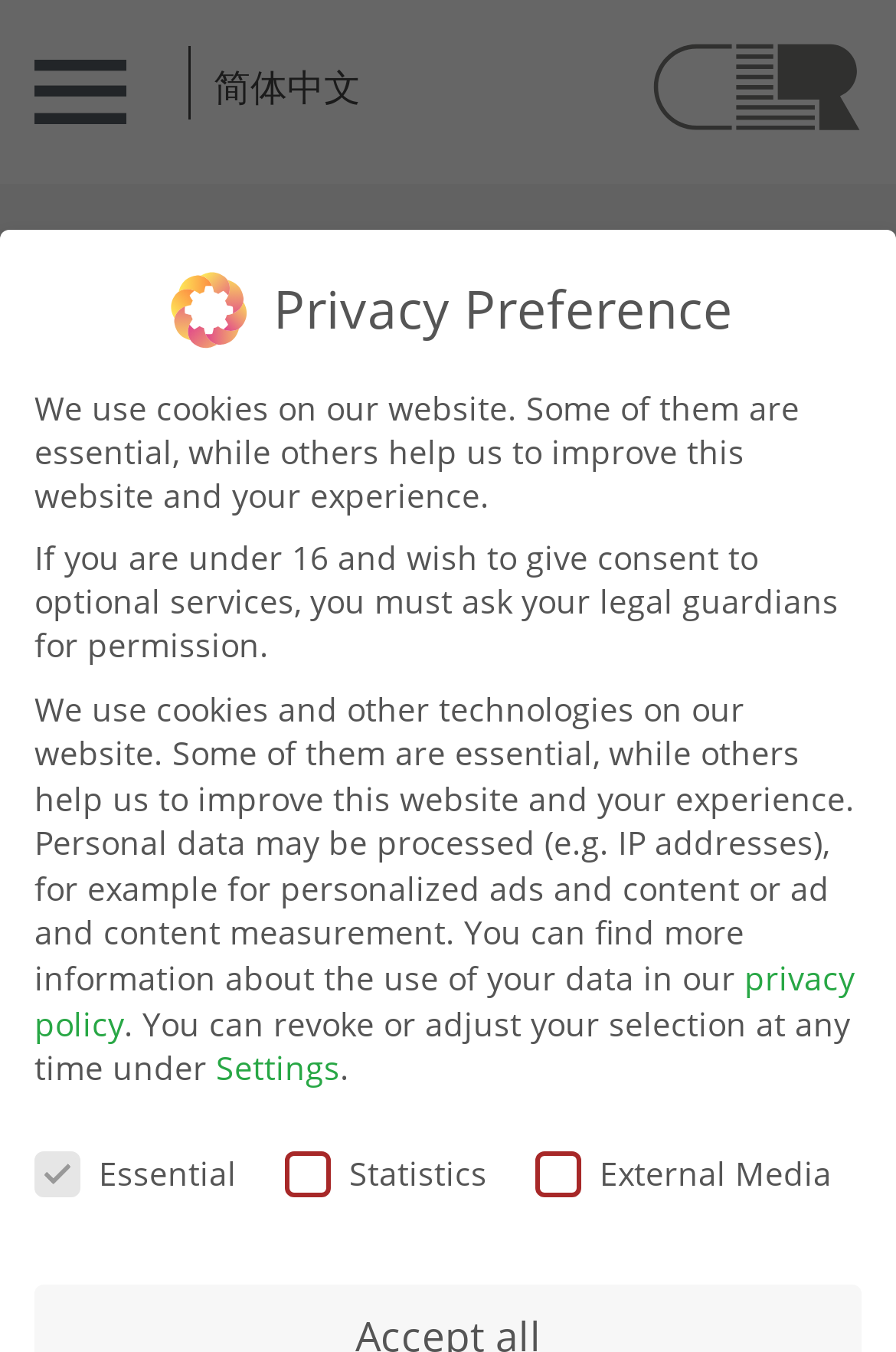Given the element description parent_node: CLR Berlin, predict the bounding box coordinates for the UI element in the webpage screenshot. The format should be (top-left x, top-left y, bottom-right x, bottom-right y), and the values should be between 0 and 1.

[0.026, 0.025, 0.154, 0.11]